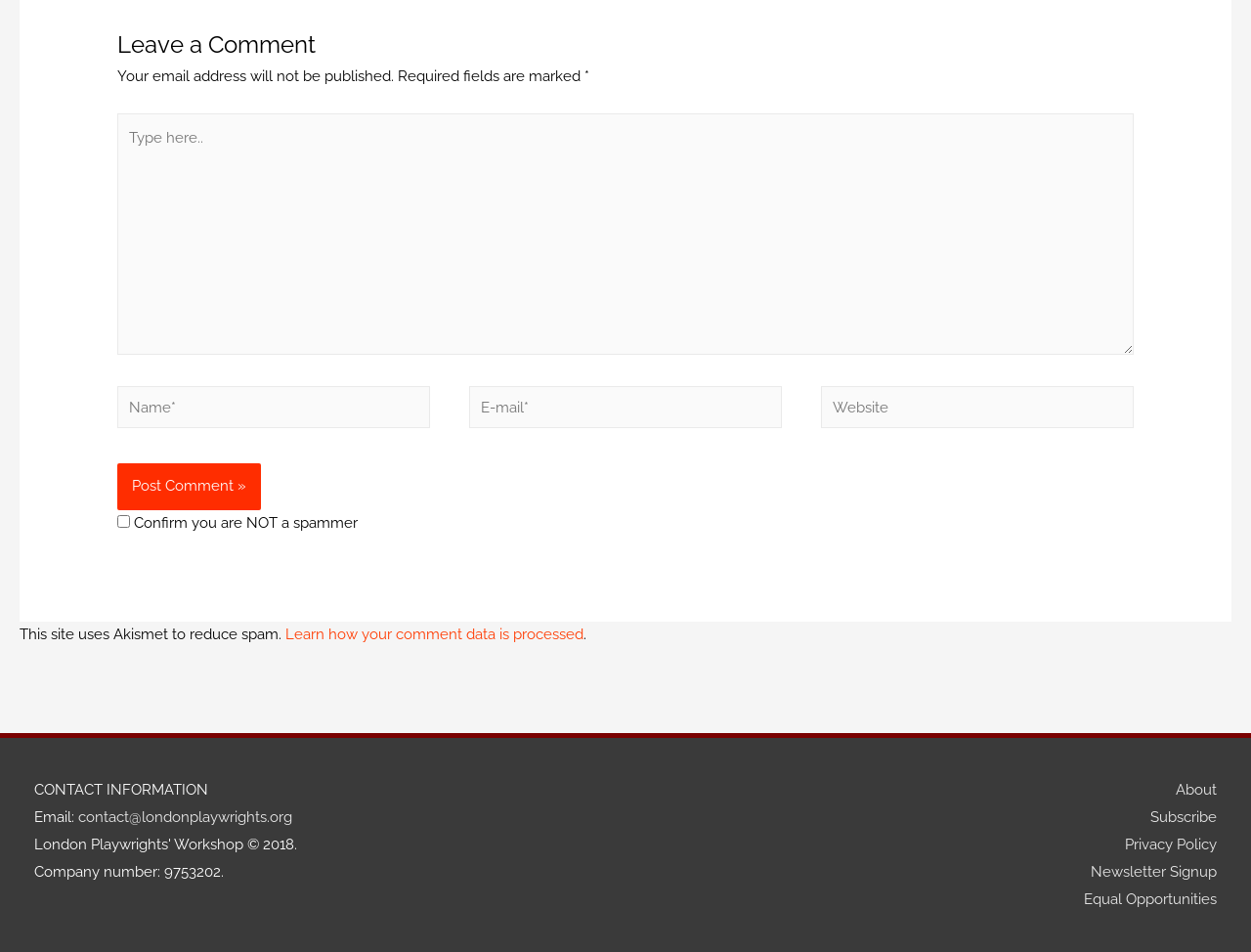Locate the bounding box coordinates of the clickable area needed to fulfill the instruction: "Visit the about page".

[0.928, 0.821, 0.973, 0.839]